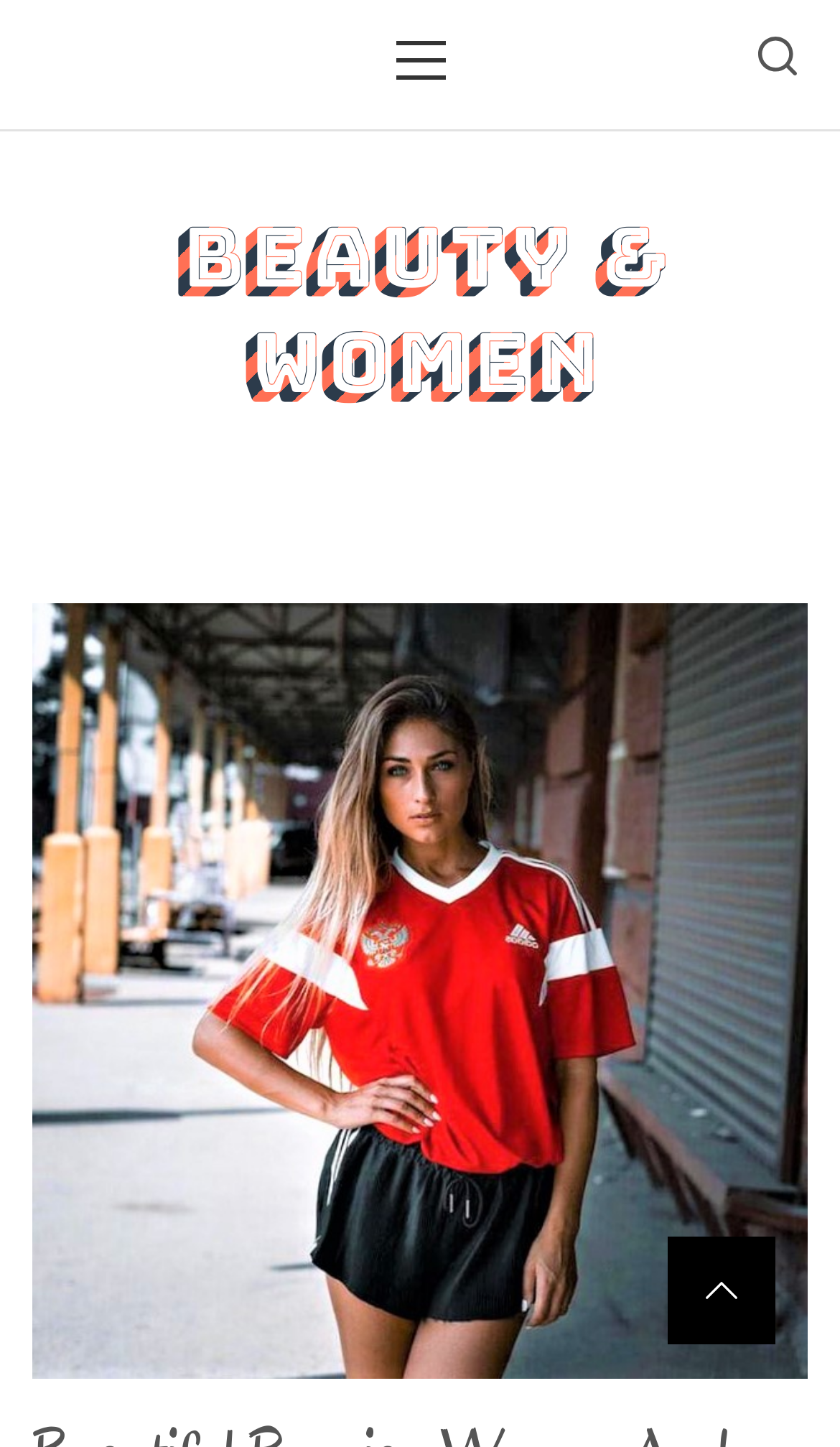What is the topic of the webpage?
Refer to the image and offer an in-depth and detailed answer to the question.

The webpage has a link 'Beautiful Russian Women' with a bounding box coordinate of [0.038, 0.421, 0.962, 0.454], and an image with the same description, indicating that the topic of the webpage is related to Russian women.